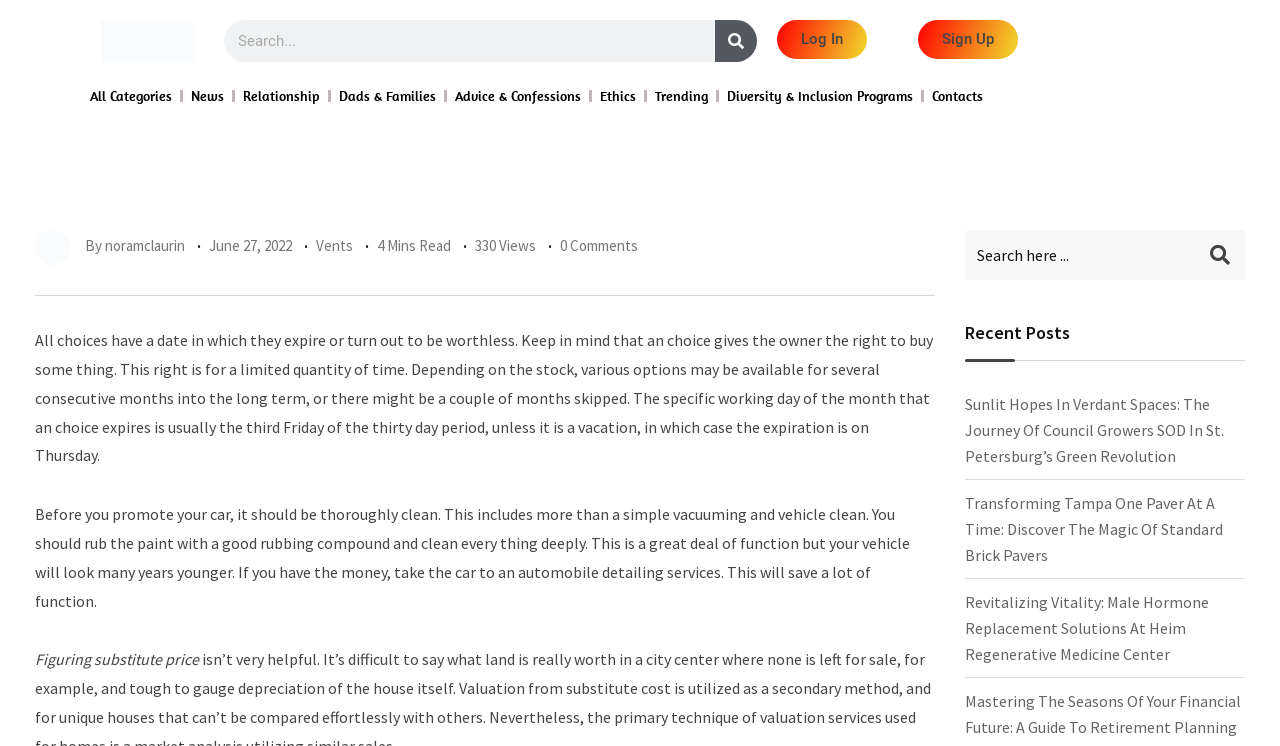Respond with a single word or phrase for the following question: 
What is the author of the first article?

noramclaurin